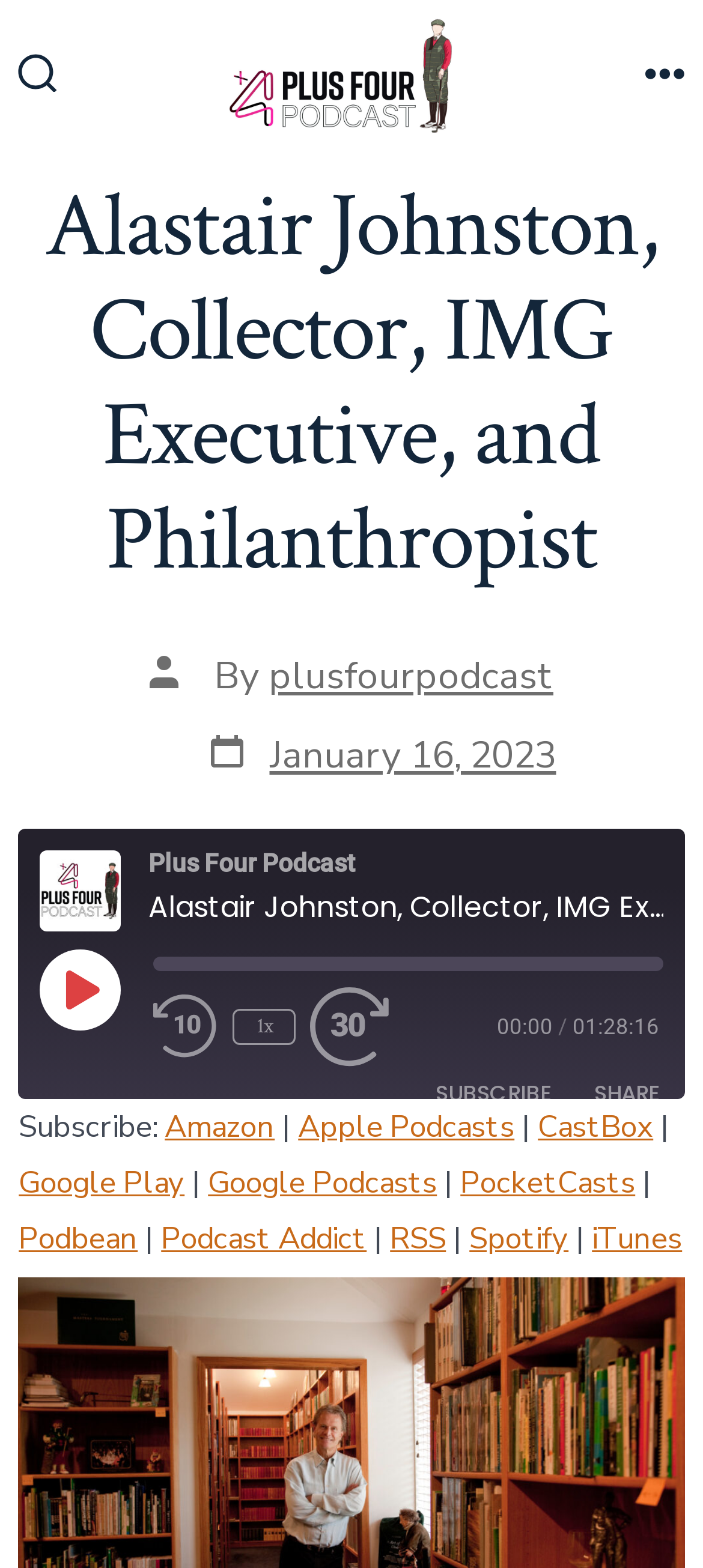Identify the bounding box coordinates of the part that should be clicked to carry out this instruction: "Share the episode on Facebook".

[0.245, 0.731, 0.322, 0.766]